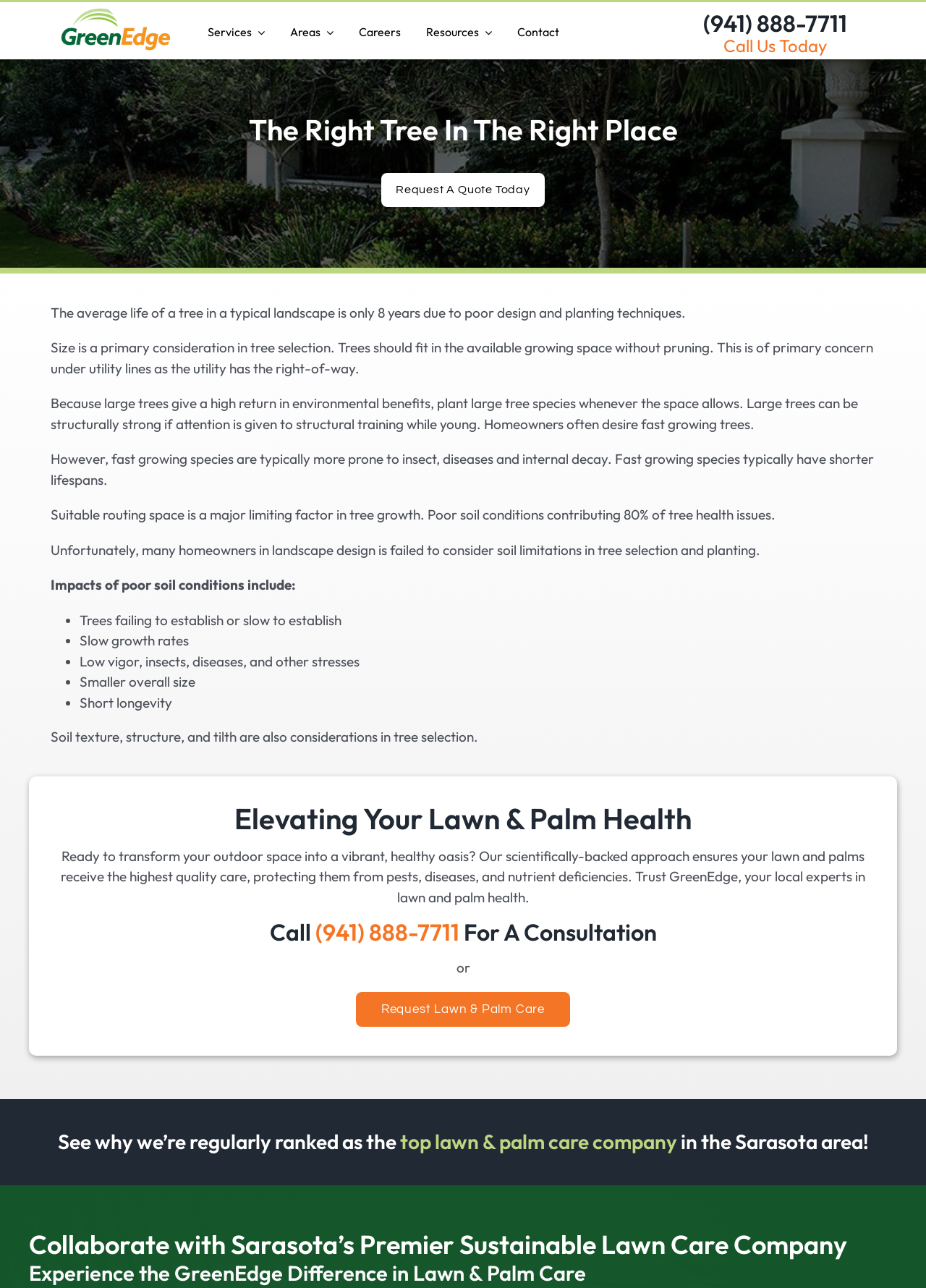Pinpoint the bounding box coordinates of the area that should be clicked to complete the following instruction: "Click the 'Request A Quote Today' link". The coordinates must be given as four float numbers between 0 and 1, i.e., [left, top, right, bottom].

[0.412, 0.134, 0.588, 0.16]